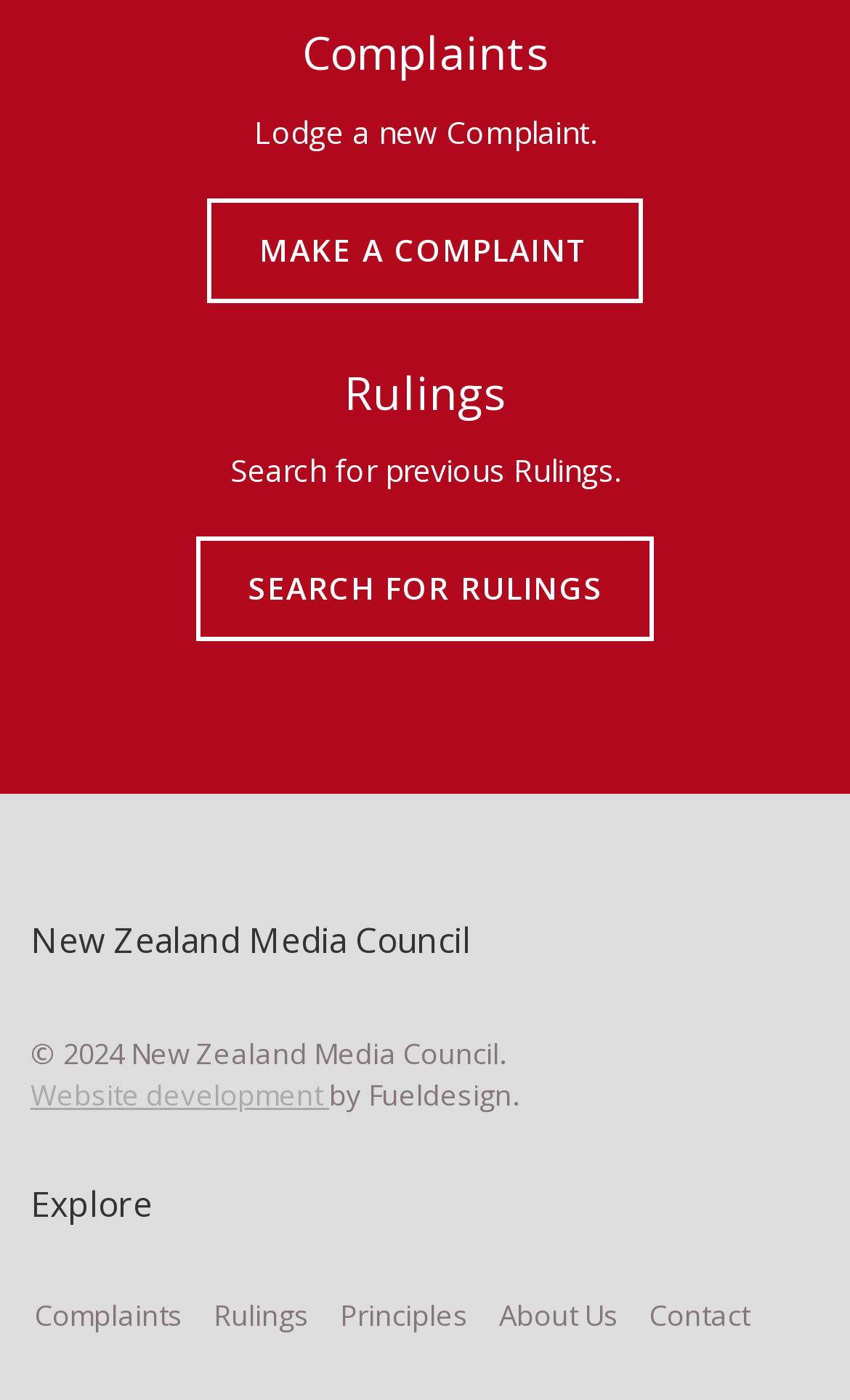Kindly determine the bounding box coordinates of the area that needs to be clicked to fulfill this instruction: "Lodge a new complaint".

[0.244, 0.141, 0.756, 0.216]